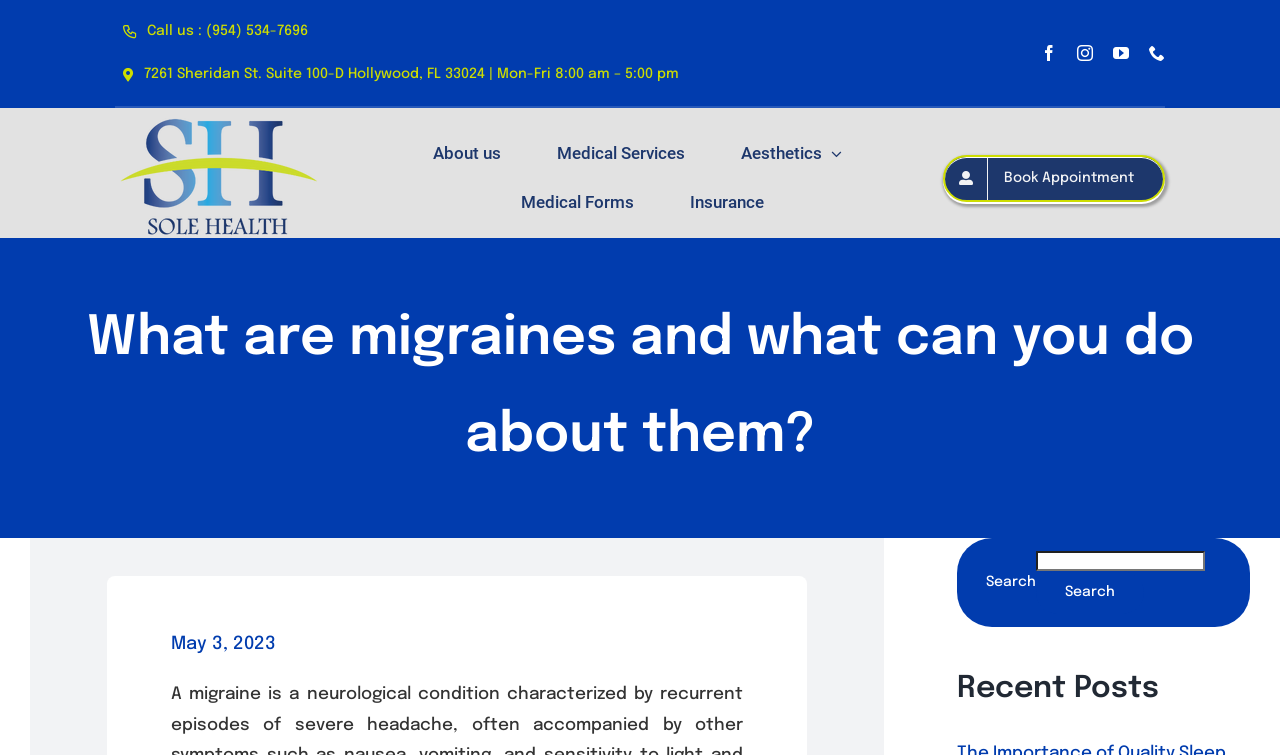Given the description: "Aesthetics", determine the bounding box coordinates of the UI element. The coordinates should be formatted as four float numbers between 0 and 1, [left, top, right, bottom].

[0.561, 0.171, 0.676, 0.236]